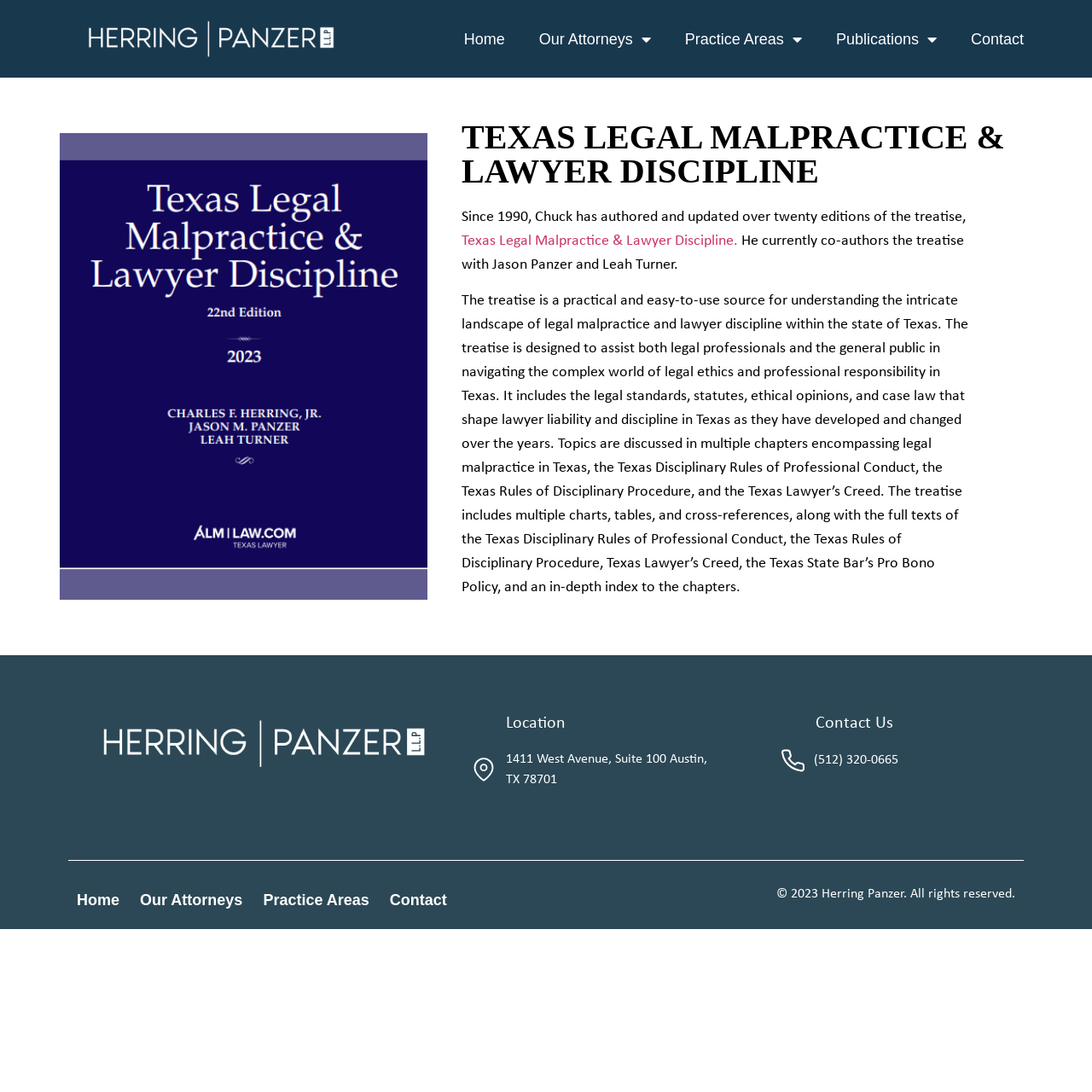What is the phone number of the law firm?
Observe the image and answer the question with a one-word or short phrase response.

(512) 320-0665